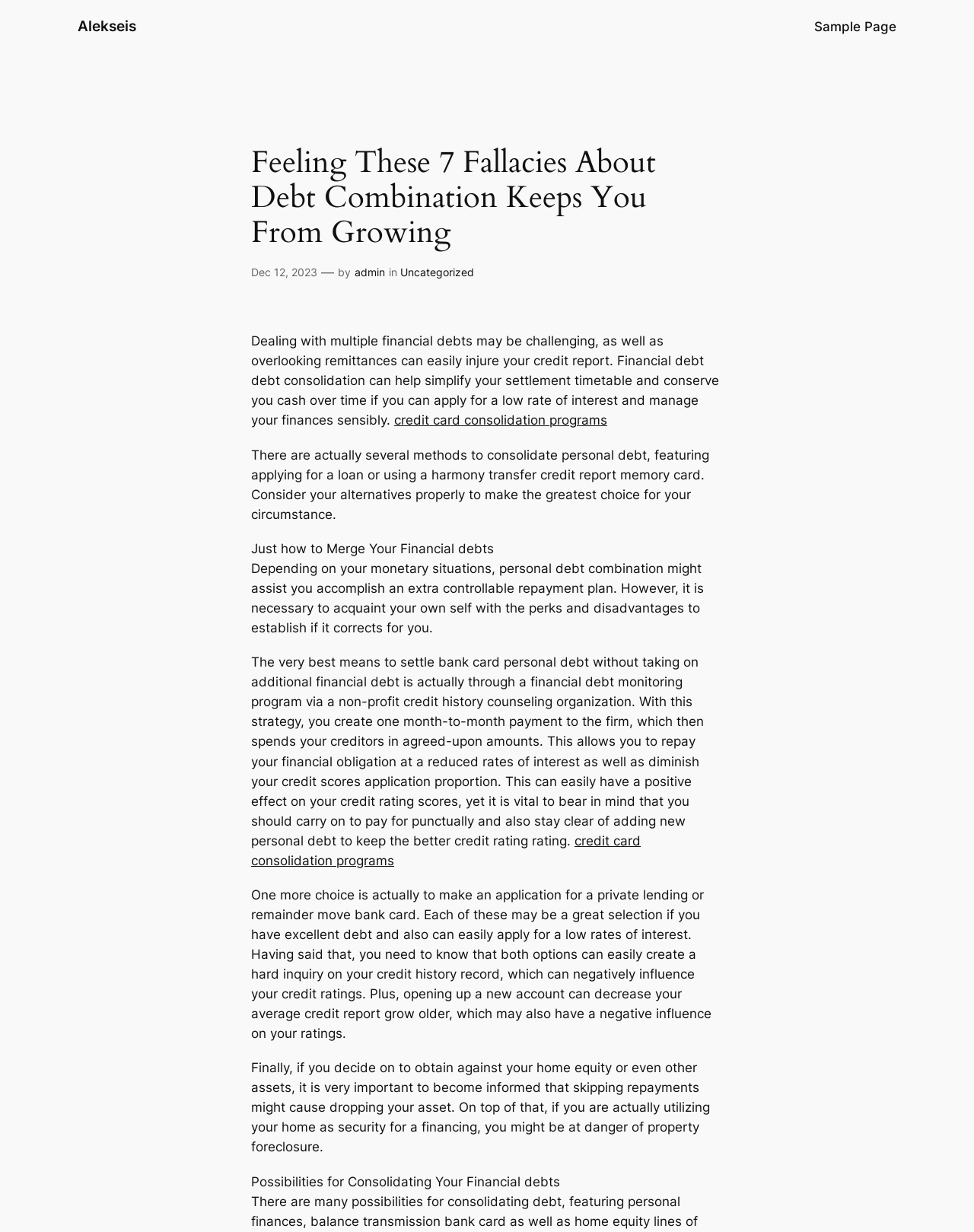What is the primary heading on this webpage?

Feeling These 7 Fallacies About Debt Combination Keeps You From Growing